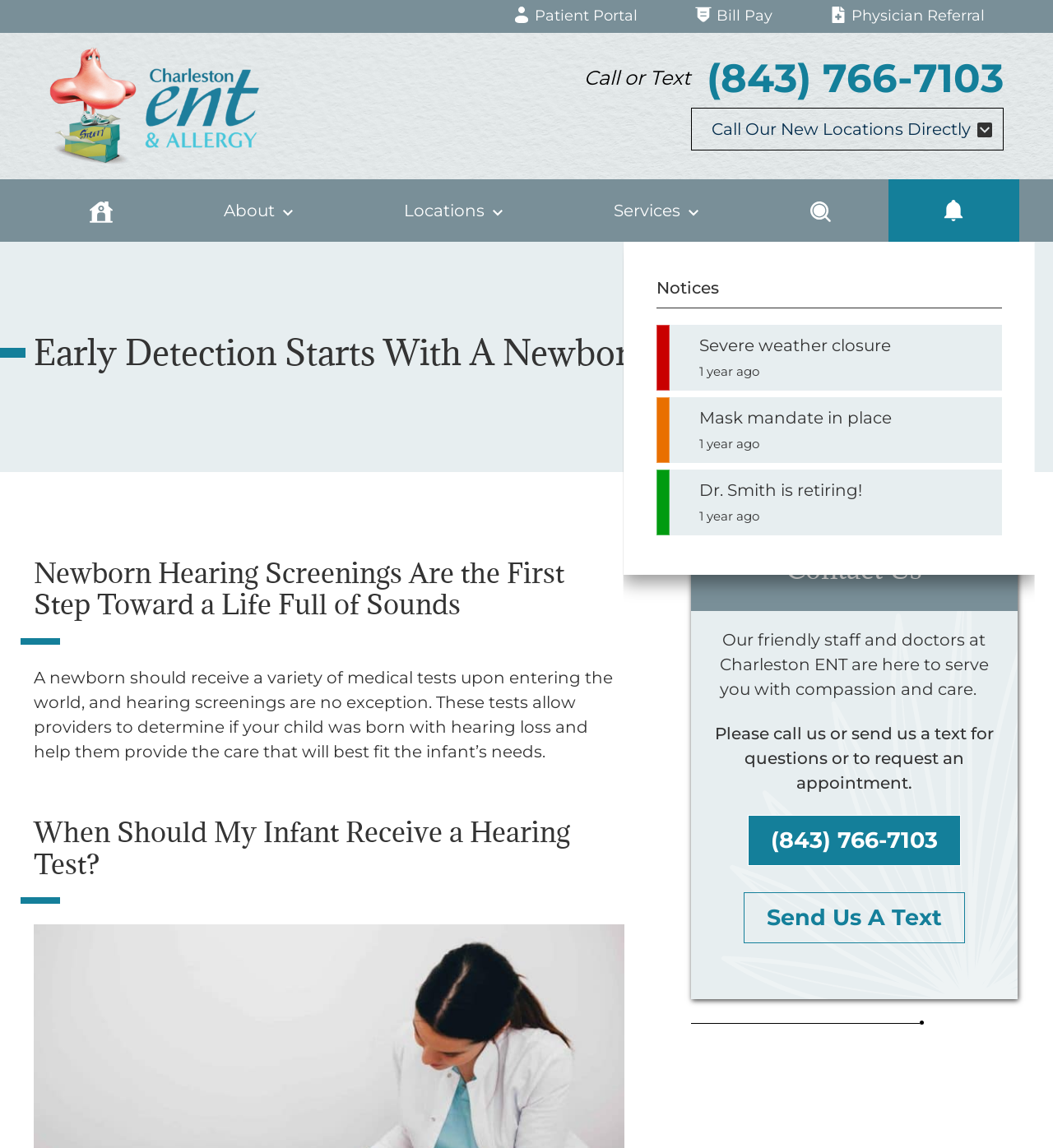Locate the UI element described by Send Us A Text in the provided webpage screenshot. Return the bounding box coordinates in the format (top-left x, top-left y, bottom-right x, bottom-right y), ensuring all values are between 0 and 1.

[0.706, 0.777, 0.916, 0.822]